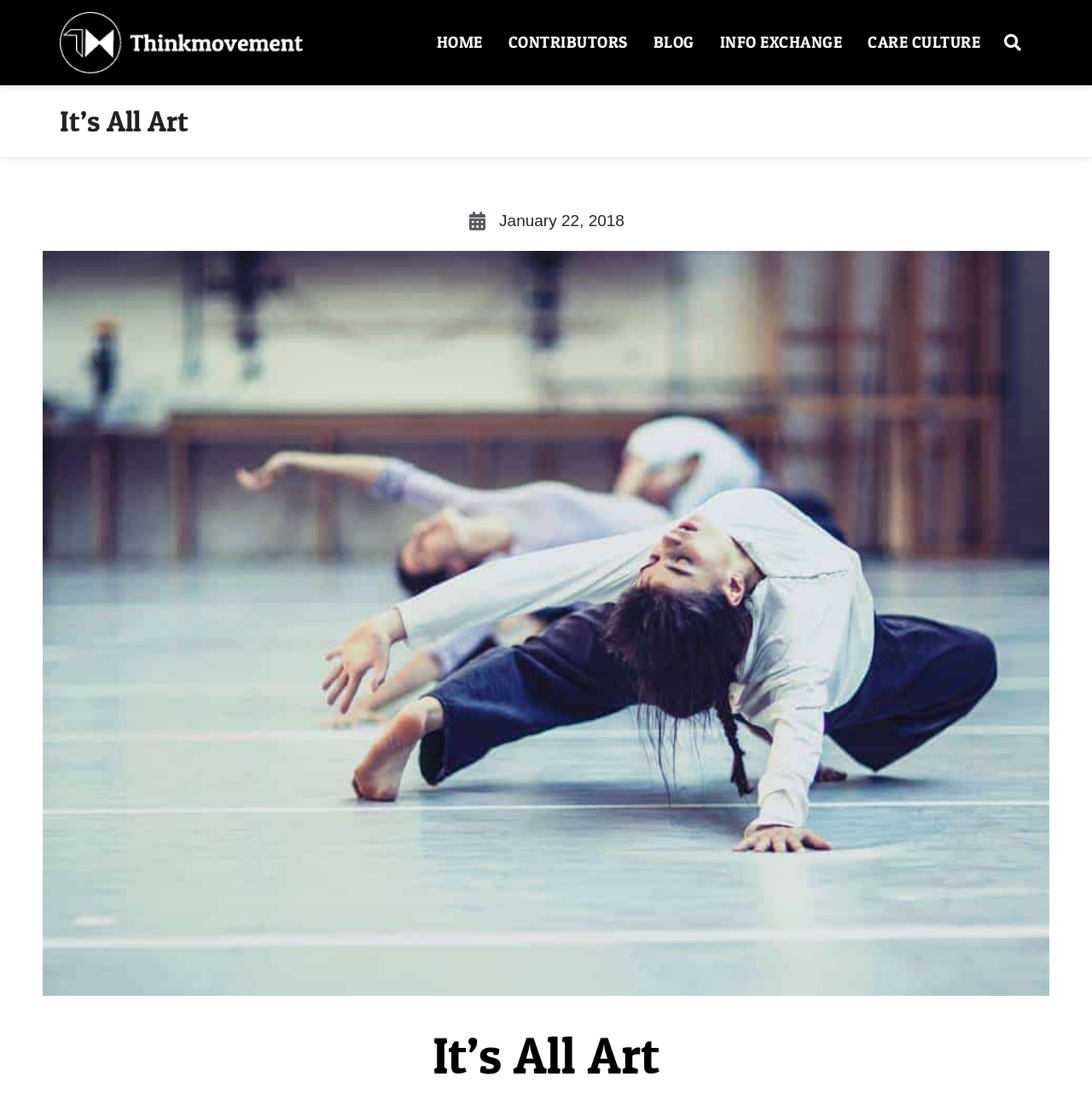Locate the bounding box of the user interface element based on this description: "alt="Think Movement"".

[0.055, 0.011, 0.277, 0.067]